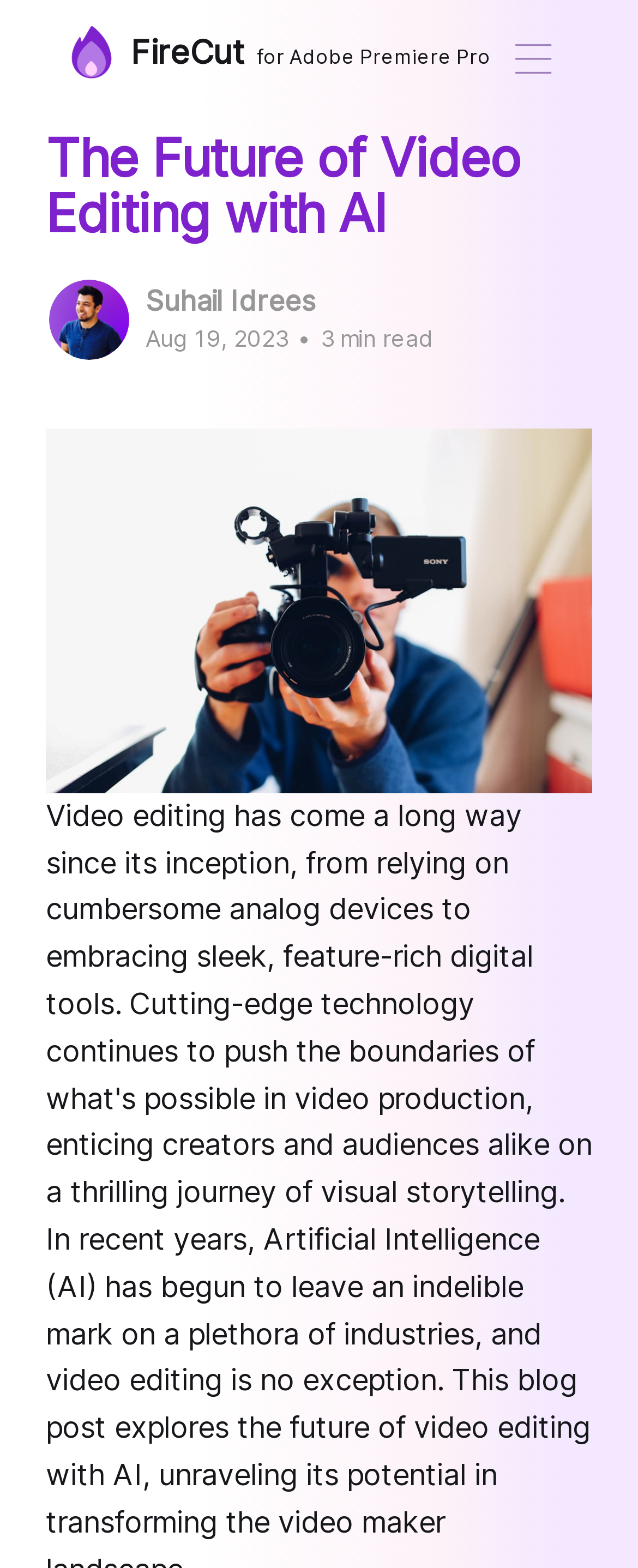Please reply to the following question with a single word or a short phrase:
Who is the author of the article?

Suhail Idrees